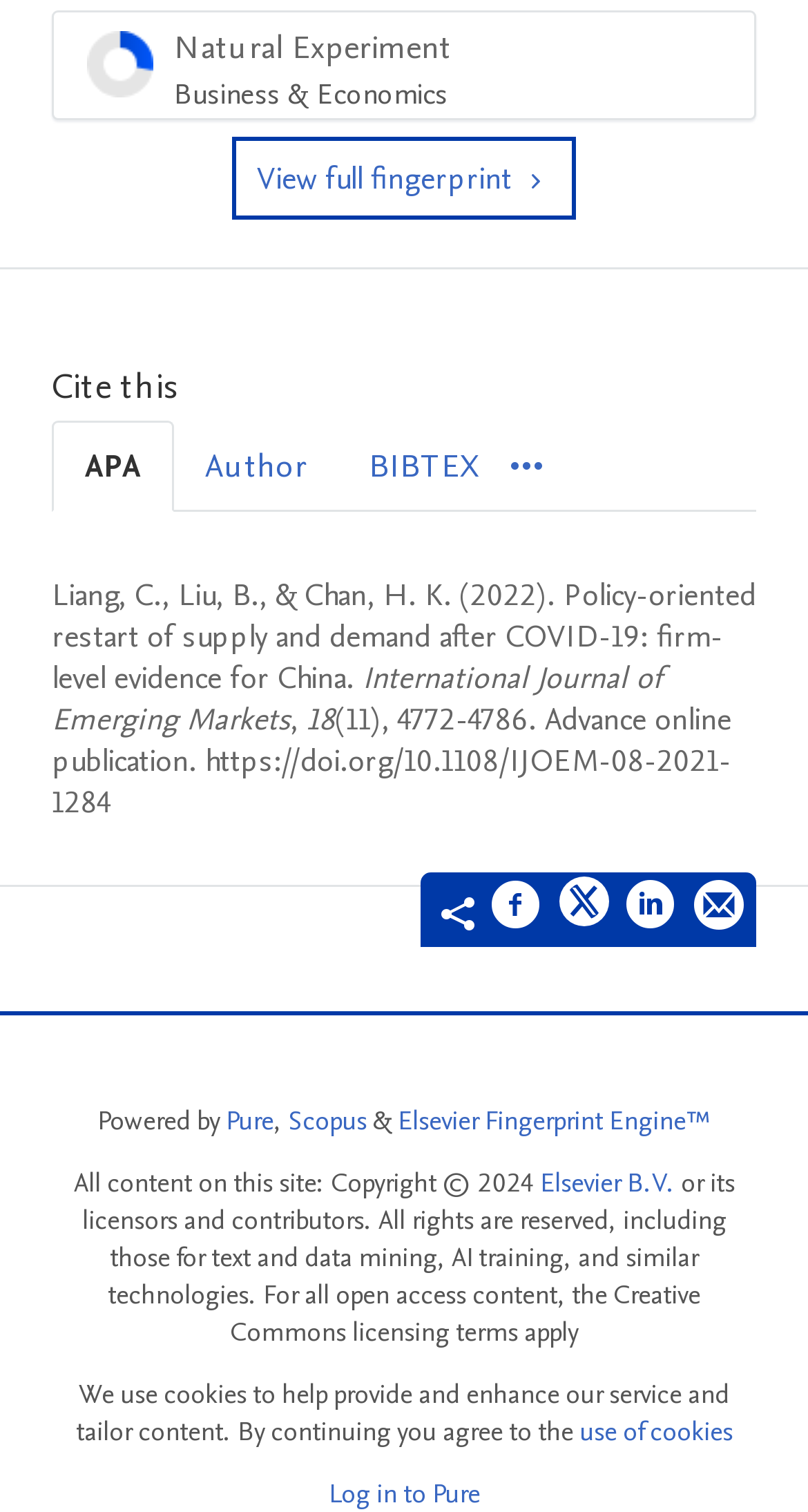Locate the bounding box coordinates of the element that needs to be clicked to carry out the instruction: "View full fingerprint". The coordinates should be given as four float numbers ranging from 0 to 1, i.e., [left, top, right, bottom].

[0.287, 0.09, 0.713, 0.145]